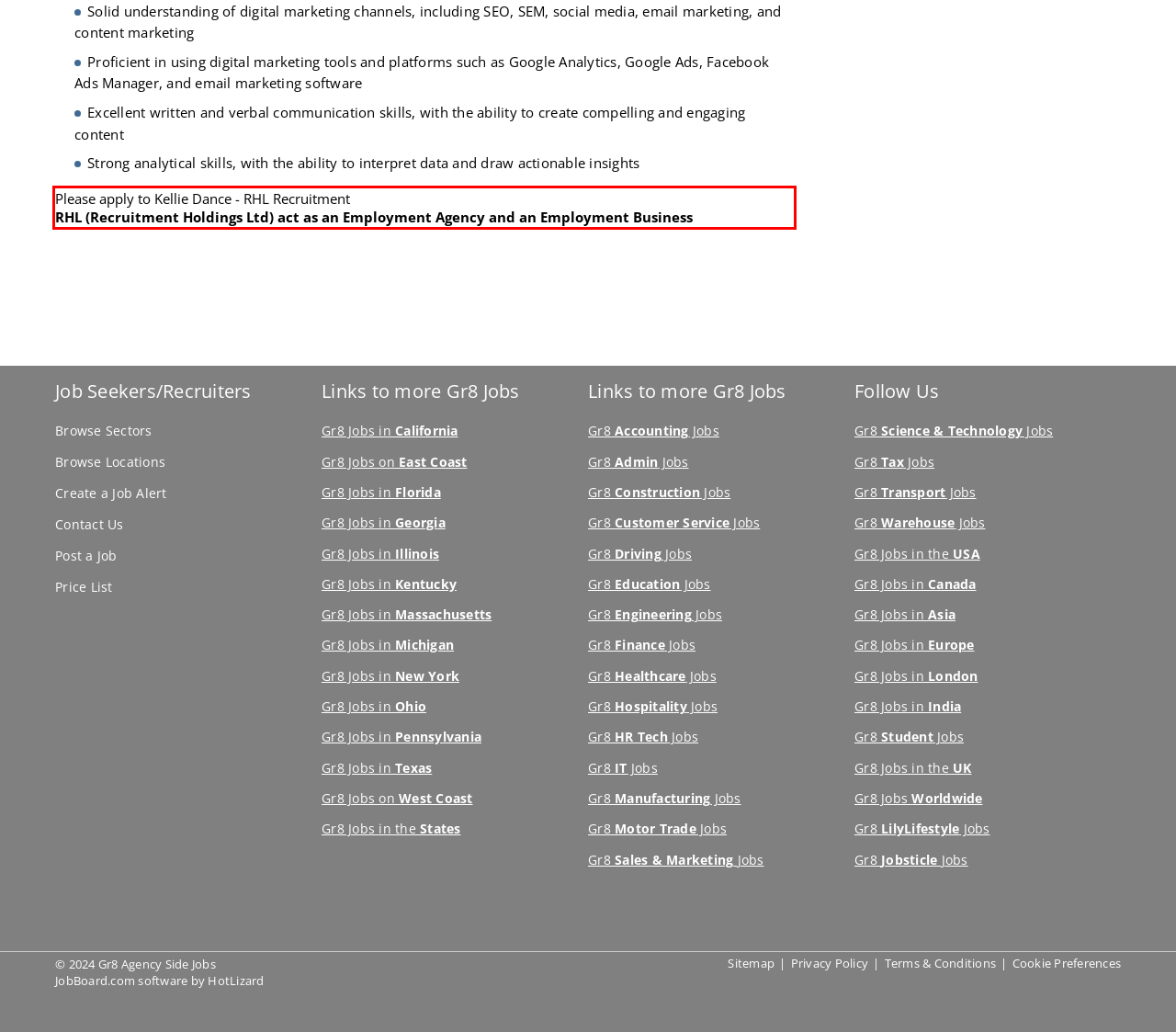Review the webpage screenshot provided, and perform OCR to extract the text from the red bounding box.

Please apply to Kellie Dance - RHL Recruitment RHL (Recruitment Holdings Ltd) act as an Employment Agency and an Employment Business